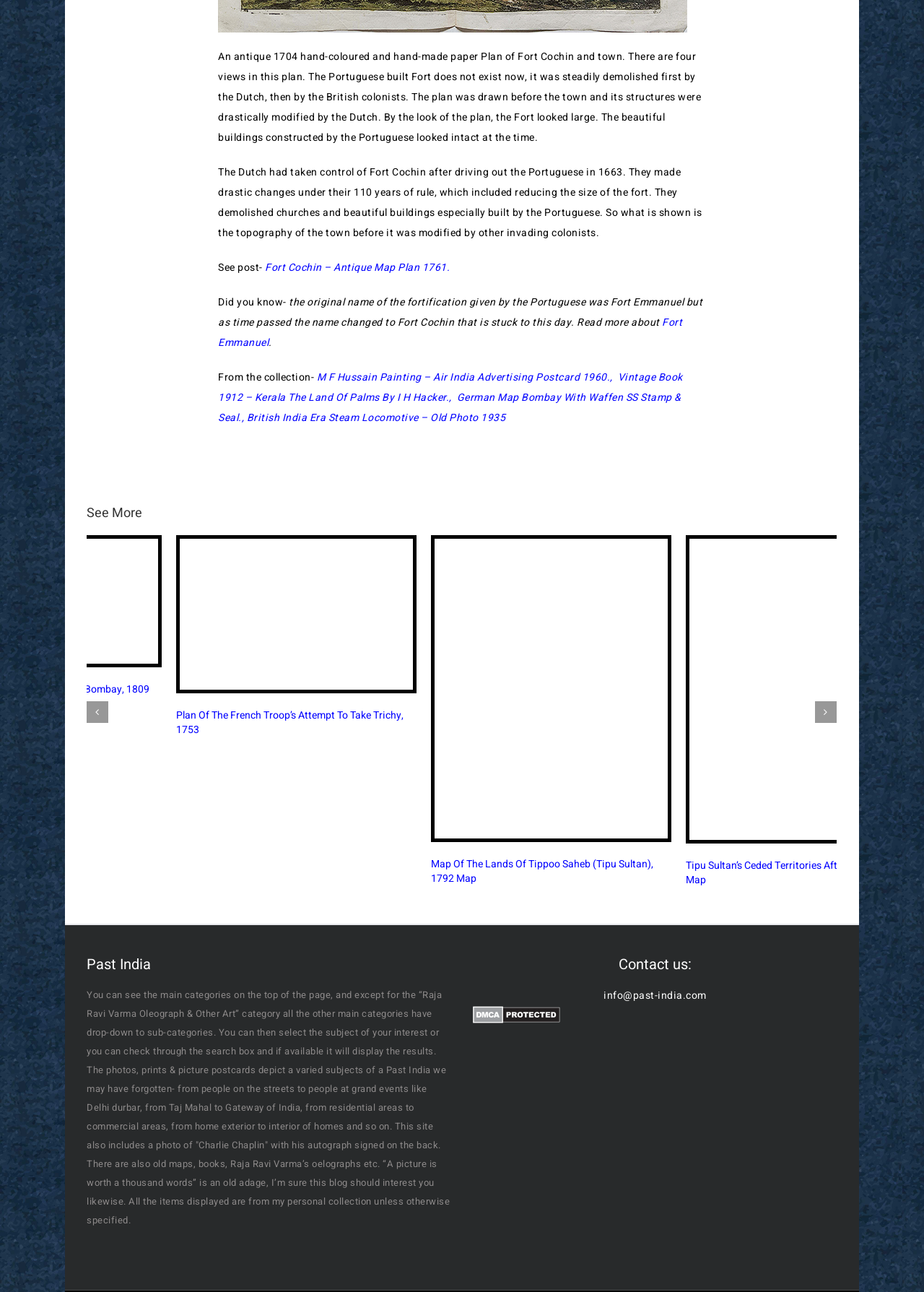What is the purpose of the search box on this webpage?
Using the information from the image, give a concise answer in one word or a short phrase.

To find specific items